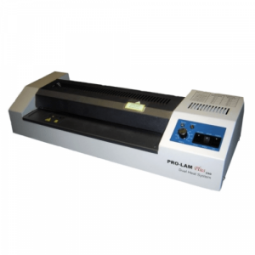Illustrate the image with a detailed caption.

The image showcases the ProLam Plus 330, a high-performance pouch laminating machine designed for efficient and professional lamination. Featuring a sleek, modern design in grey with a black top, this laminator is equipped with intuitive controls for user-friendly operation. Ideal for both home and office use, it ensures quality lamination for various documents and materials, protecting them from wear and tear. The ProLam Plus 330 supports a wide range of pouch sizes and thicknesses, making it a versatile choice for different lamination needs. Its robust construction ensures durability, providing a reliable solution for preserving important documents, photos, and crafts.